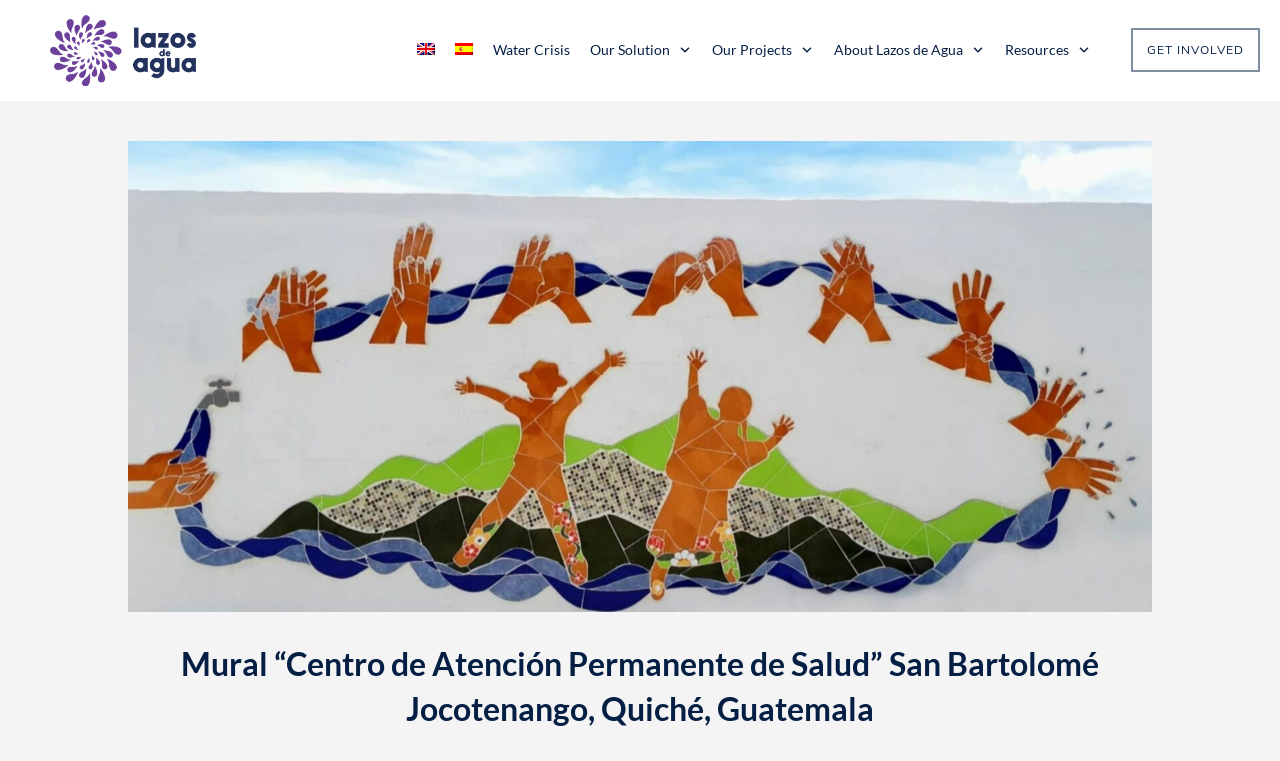Carefully examine the image and provide an in-depth answer to the question: How many main sections are available on this webpage?

I counted the main sections by looking at the links at the top of the webpage, which include 'Water Crisis', 'Our Solution', 'Our Projects', 'About Lazos de Agua', 'Resources', and 'GET INVOLVED'.